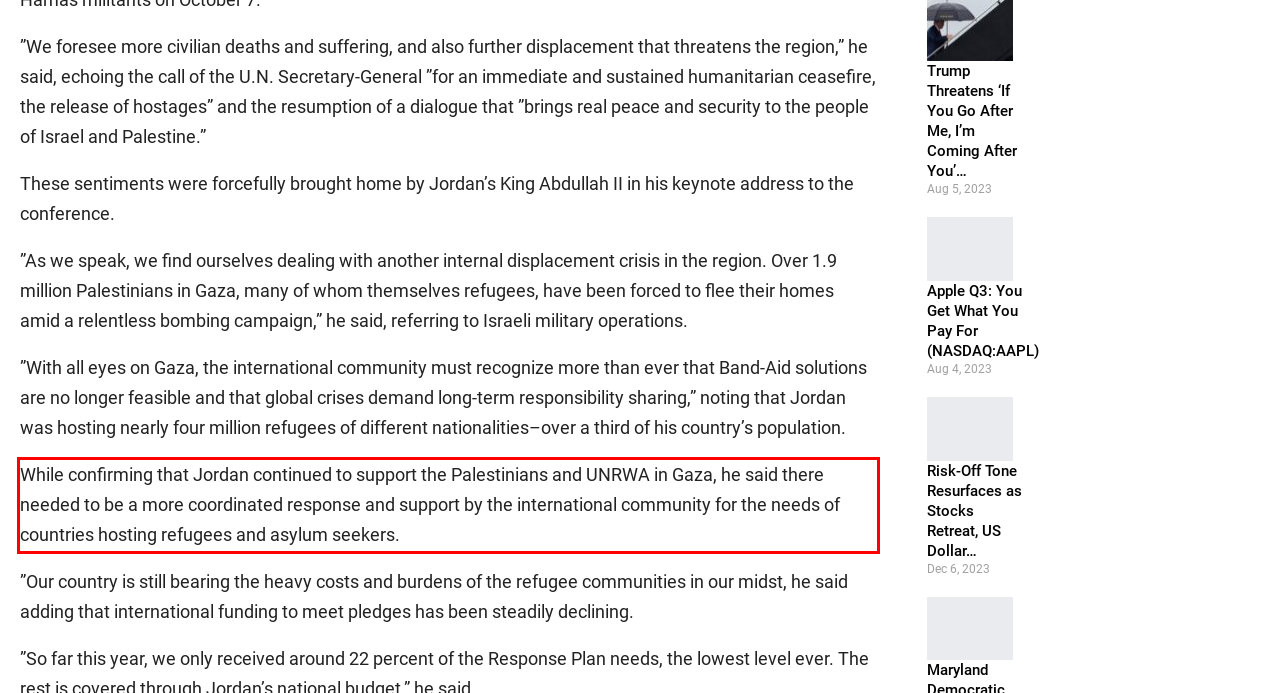Given a screenshot of a webpage, identify the red bounding box and perform OCR to recognize the text within that box.

While confirming that Jordan continued to support the Palestinians and UNRWA in Gaza, he said there needed to be a more coordinated response and support by the international community for the needs of countries hosting refugees and asylum seekers.